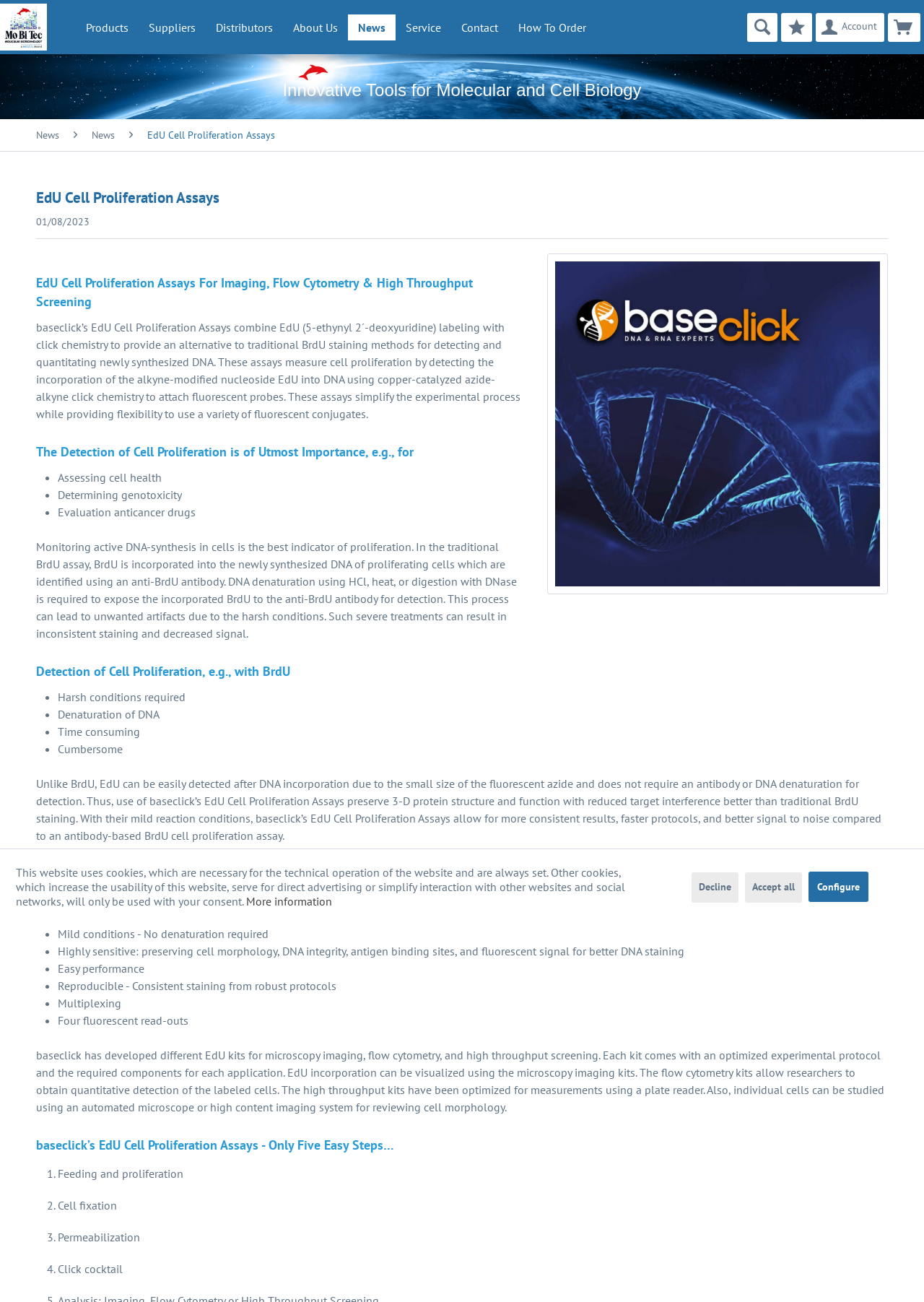Please identify the bounding box coordinates of the region to click in order to complete the given instruction: "Switch to homepage". The coordinates should be four float numbers between 0 and 1, i.e., [left, top, right, bottom].

[0.0, 0.0, 0.042, 0.028]